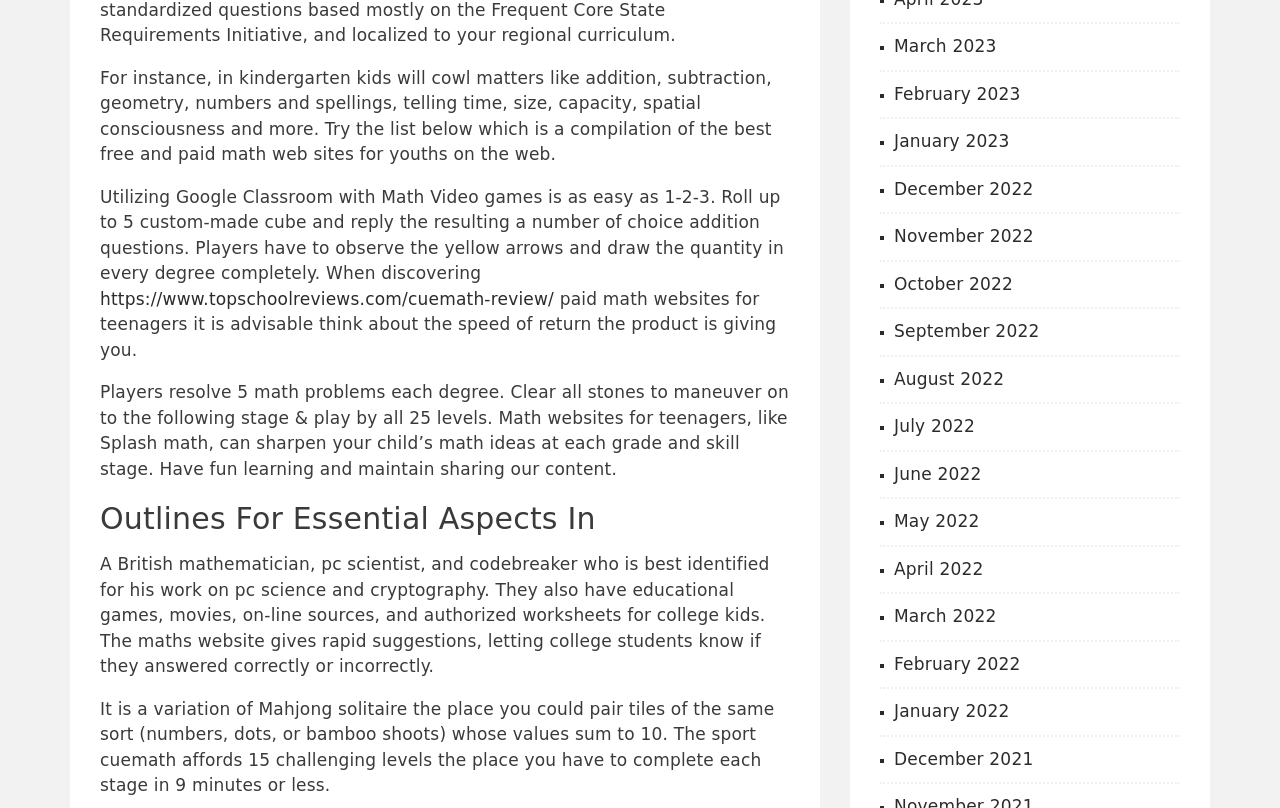From the element description Forum Index, predict the bounding box coordinates of the UI element. The coordinates must be specified in the format (top-left x, top-left y, bottom-right x, bottom-right y) and should be within the 0 to 1 range.

None